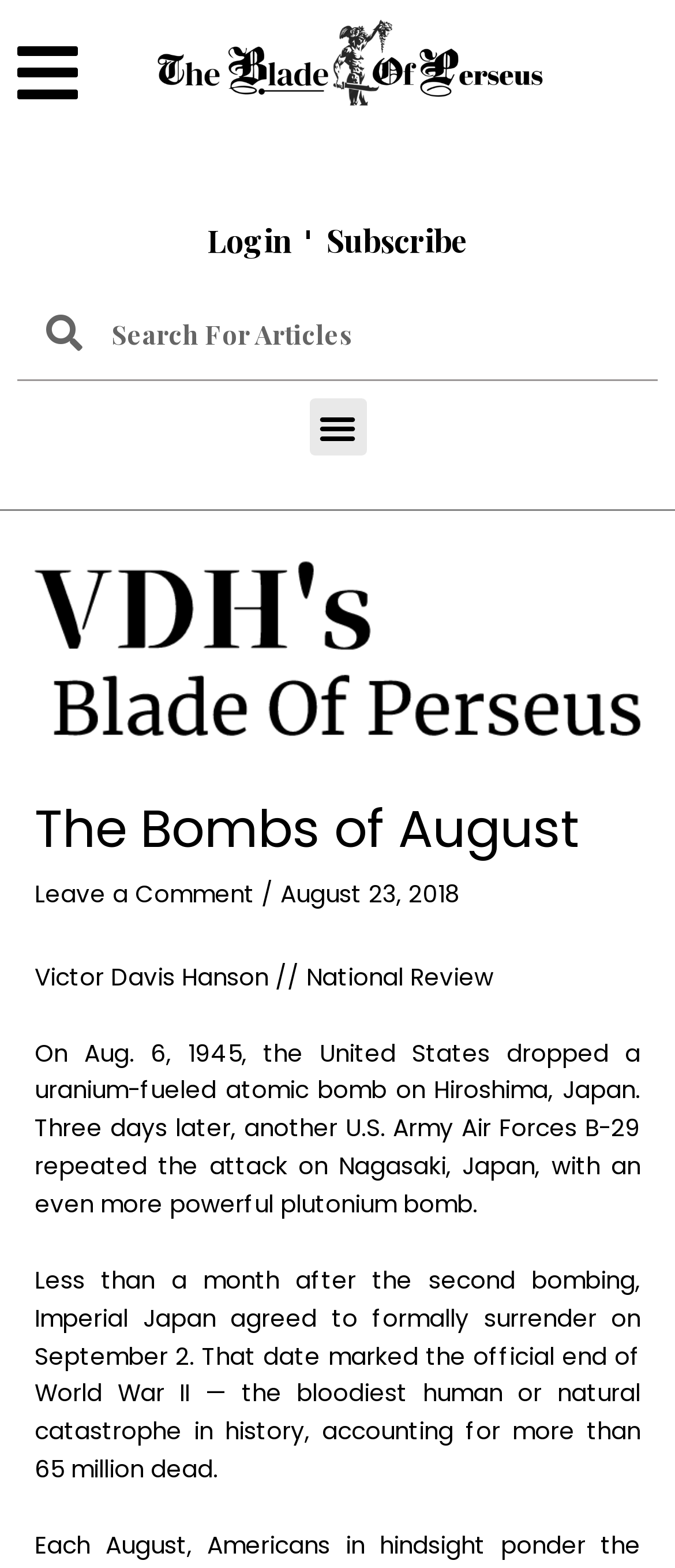What is the type of bomb dropped on Nagasaki? Based on the image, give a response in one word or a short phrase.

plutonium bomb